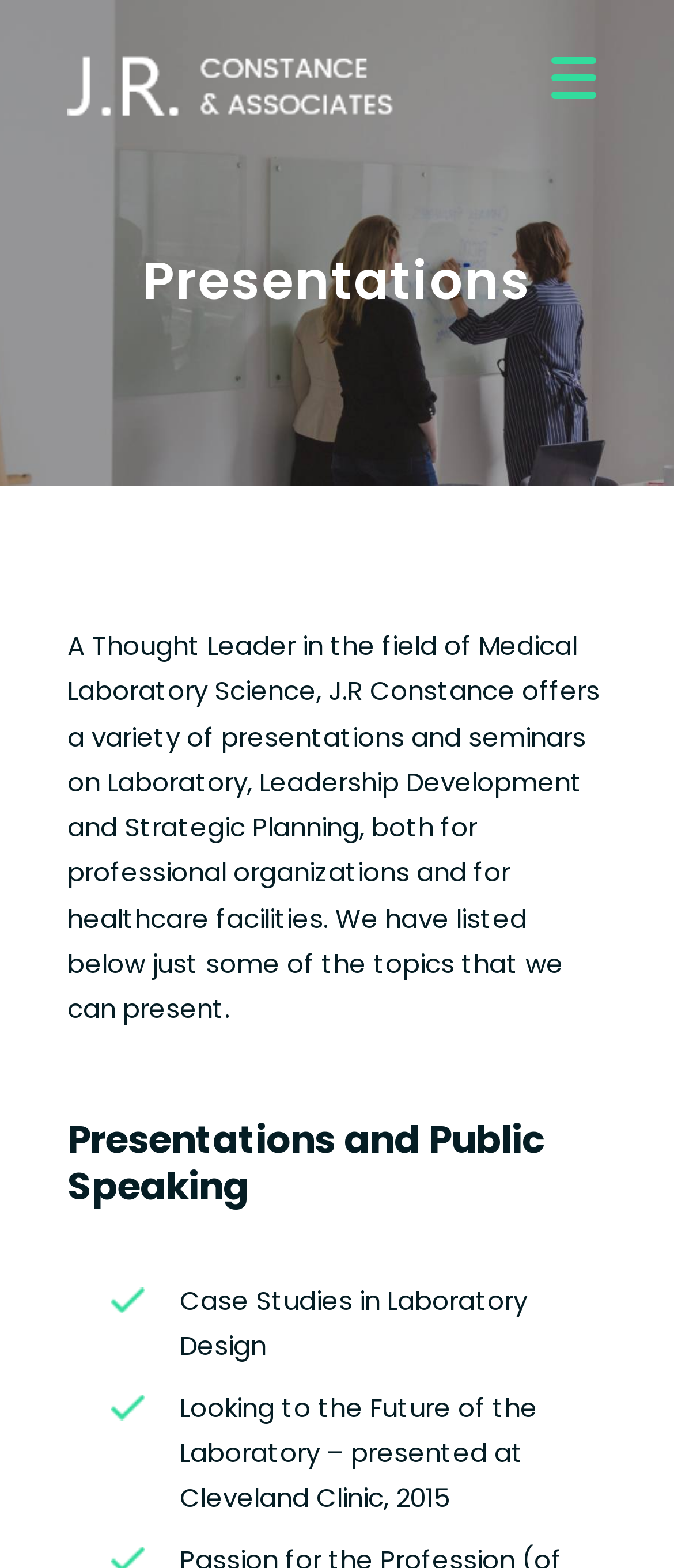What is the main theme of the presentations offered by J.R. Constance?
Answer the question with a single word or phrase derived from the image.

Laboratory and Leadership